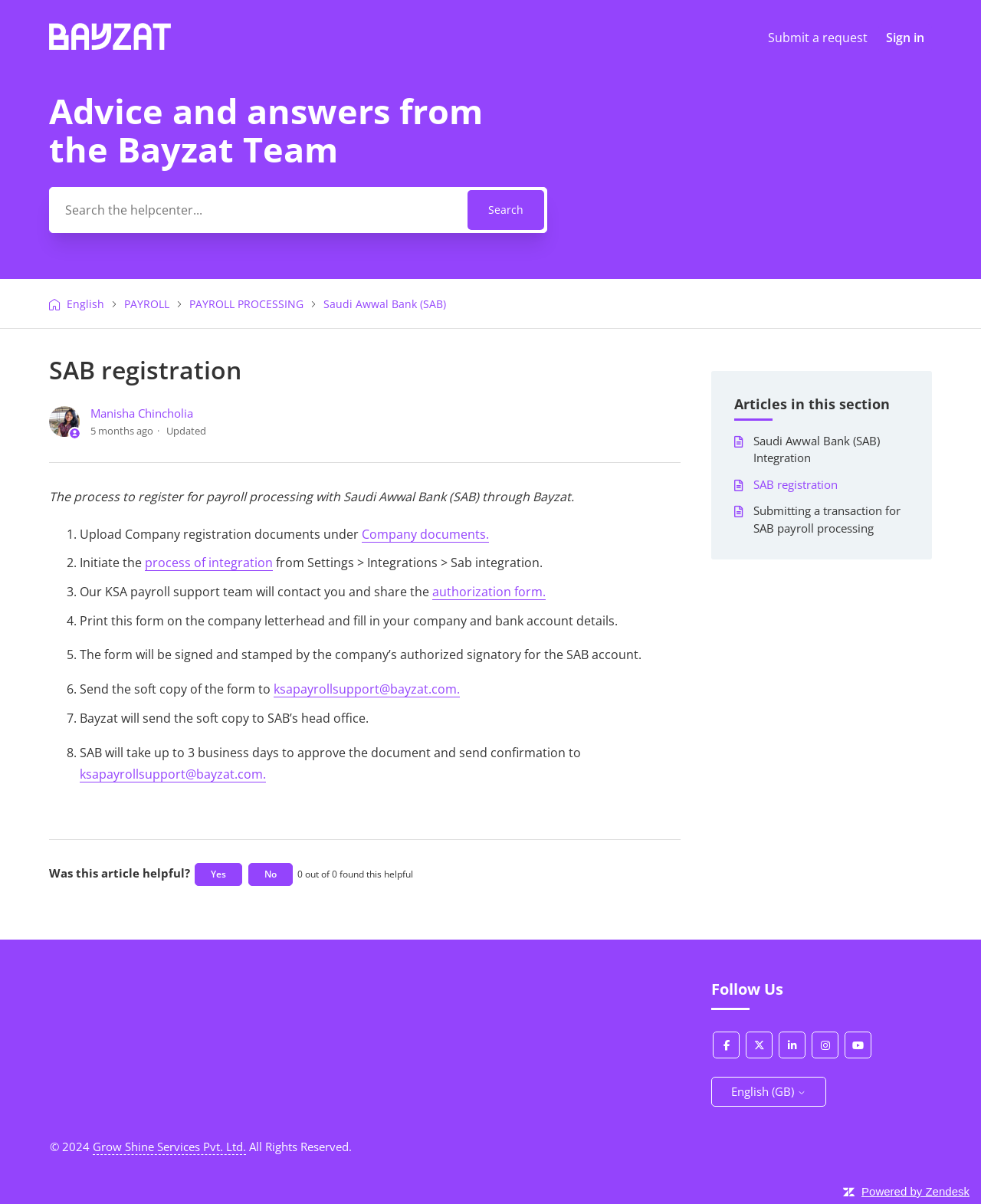Please find and give the text of the main heading on the webpage.

Advice and answers from the Bayzat Team